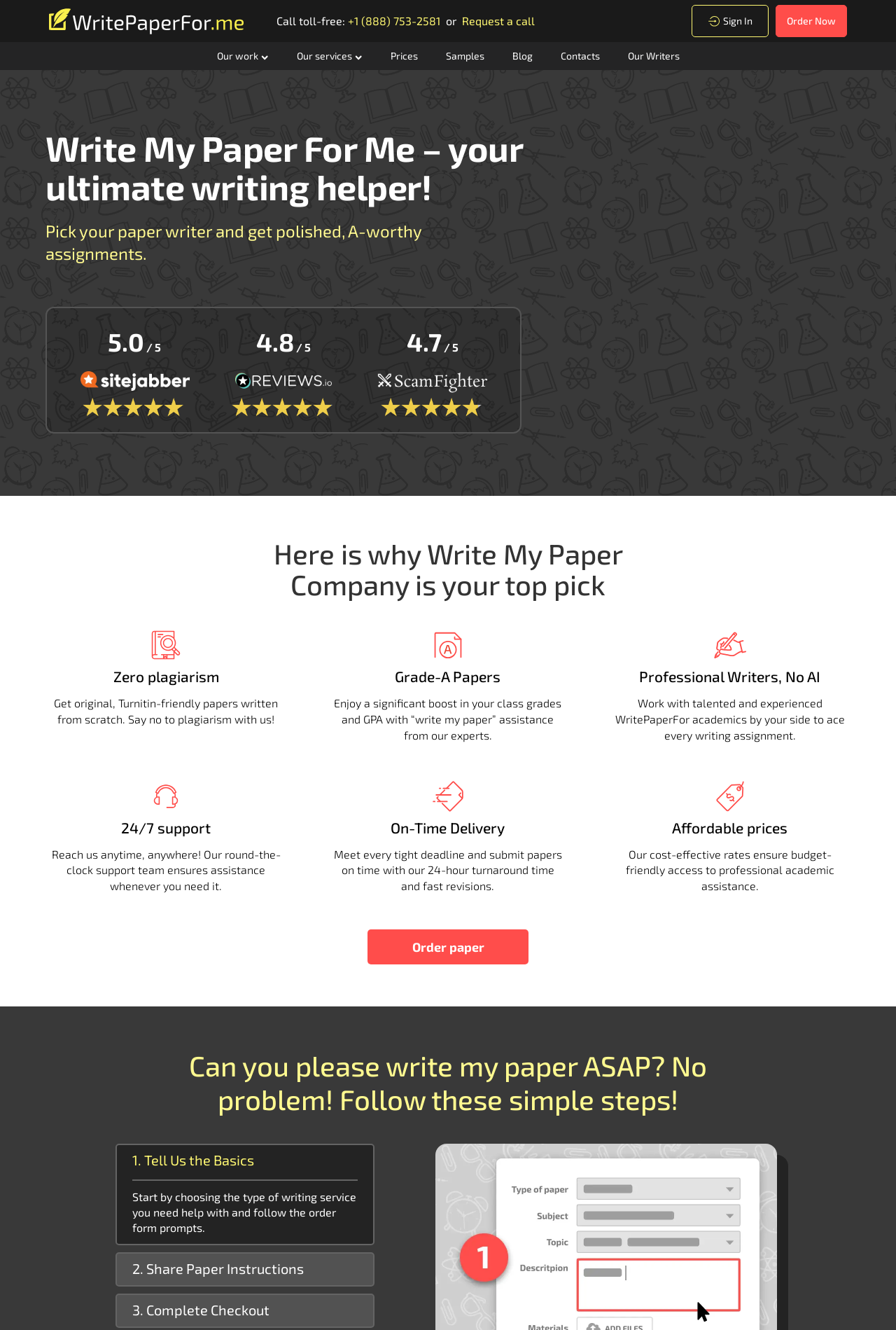Select the bounding box coordinates of the element I need to click to carry out the following instruction: "Request a call".

[0.516, 0.01, 0.597, 0.02]